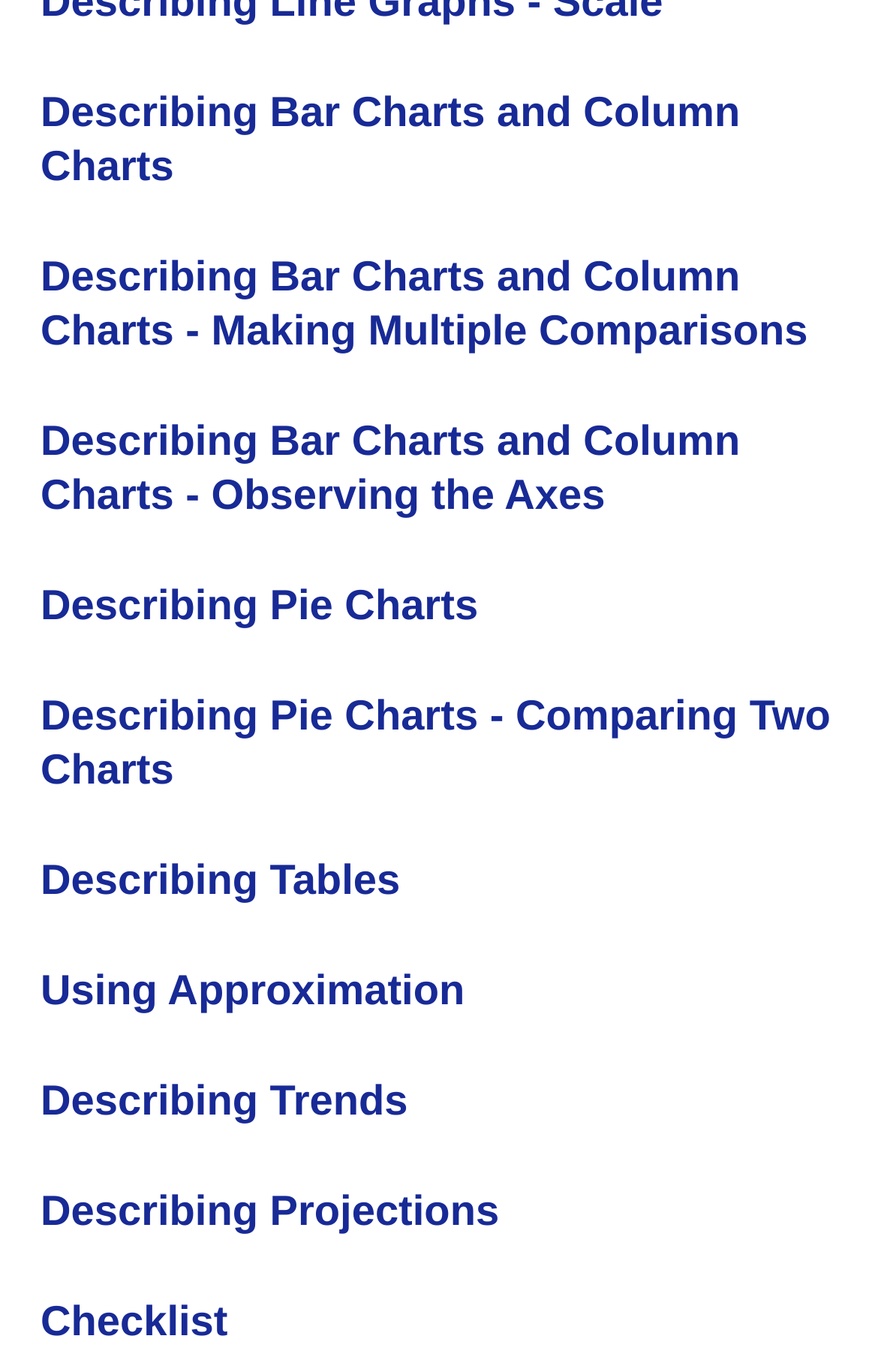Please identify the bounding box coordinates of the element I should click to complete this instruction: 'Read about Describing Projections'. The coordinates should be given as four float numbers between 0 and 1, like this: [left, top, right, bottom].

[0.046, 0.865, 0.569, 0.899]